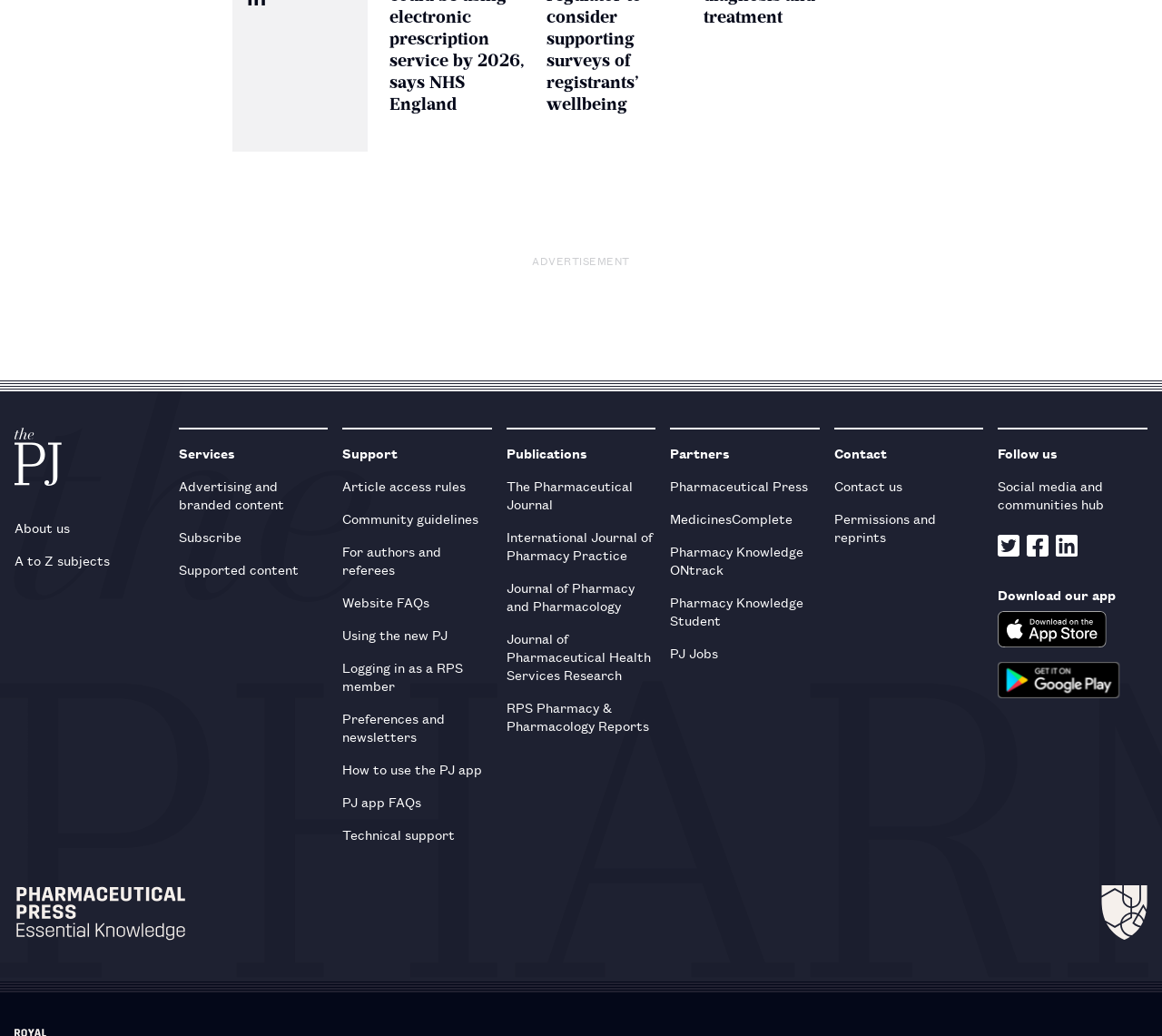What is the purpose of the 'Support' section?
Based on the screenshot, answer the question with a single word or phrase.

To provide resources for users